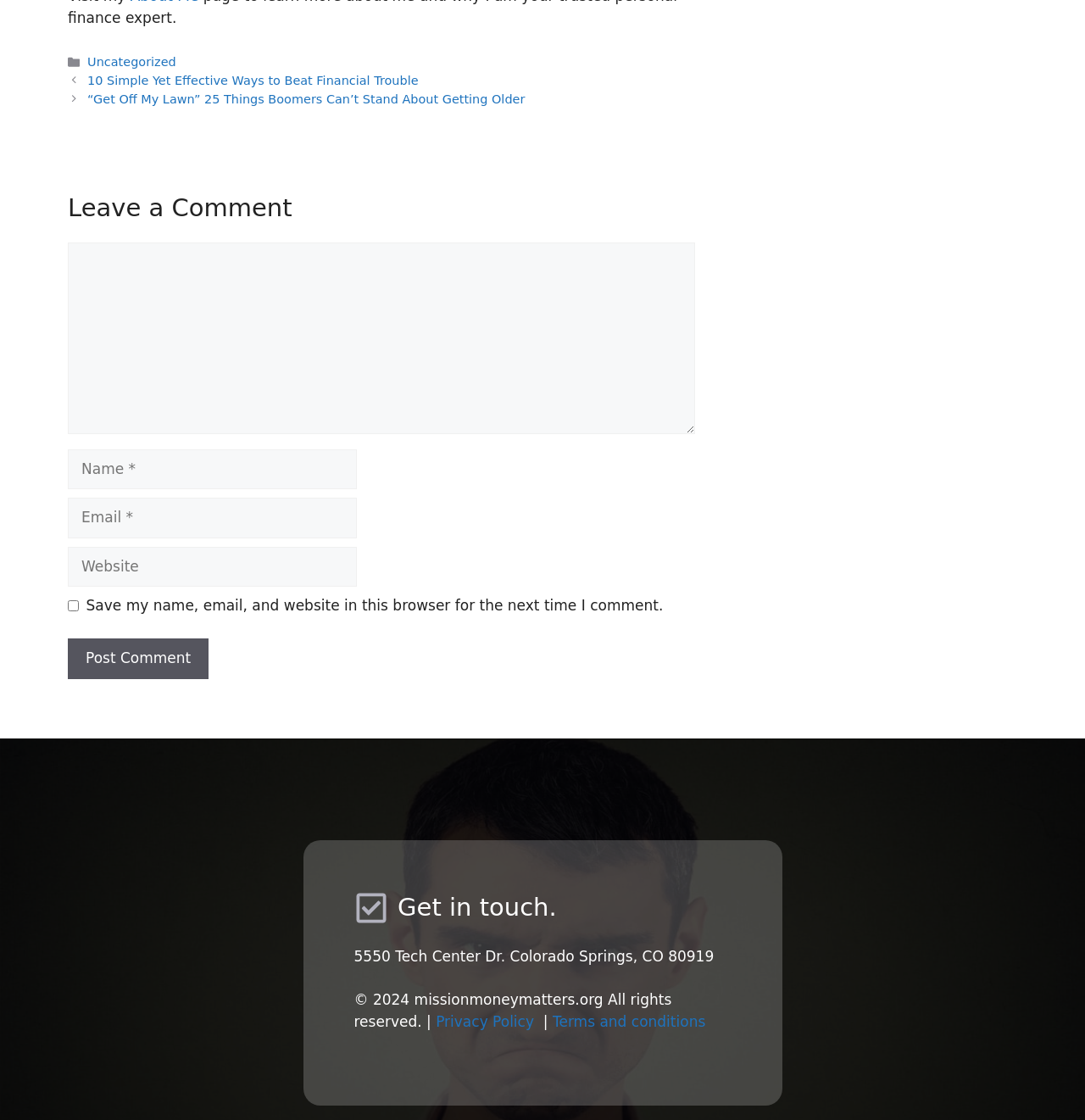Give a one-word or short phrase answer to the question: 
What is the title of the post navigation section?

Post navigation